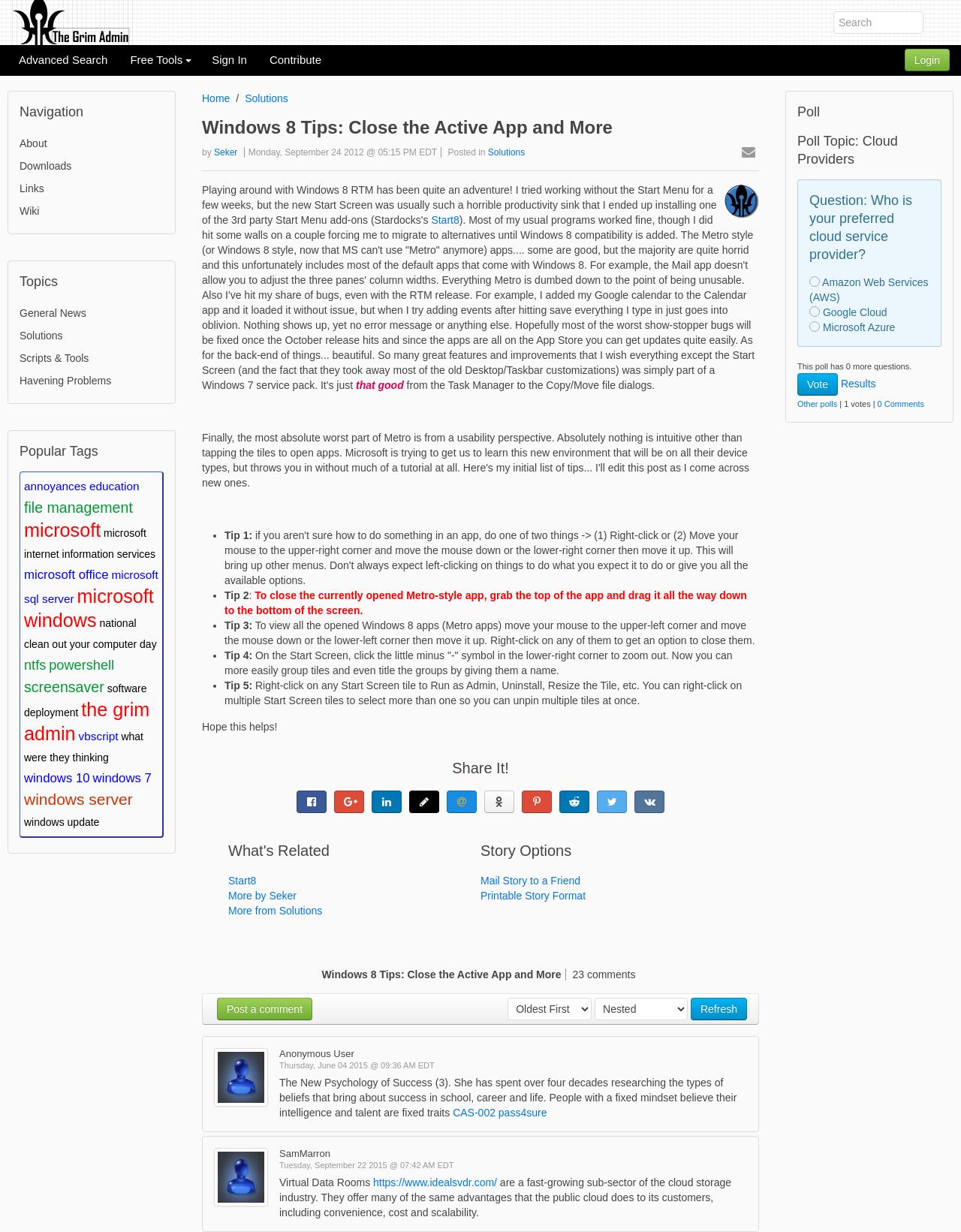Using the format (top-left x, top-left y, bottom-right x, bottom-right y), and given the element description, identify the bounding box coordinates within the screenshot: Mail Story to a Friend

[0.5, 0.71, 0.604, 0.72]